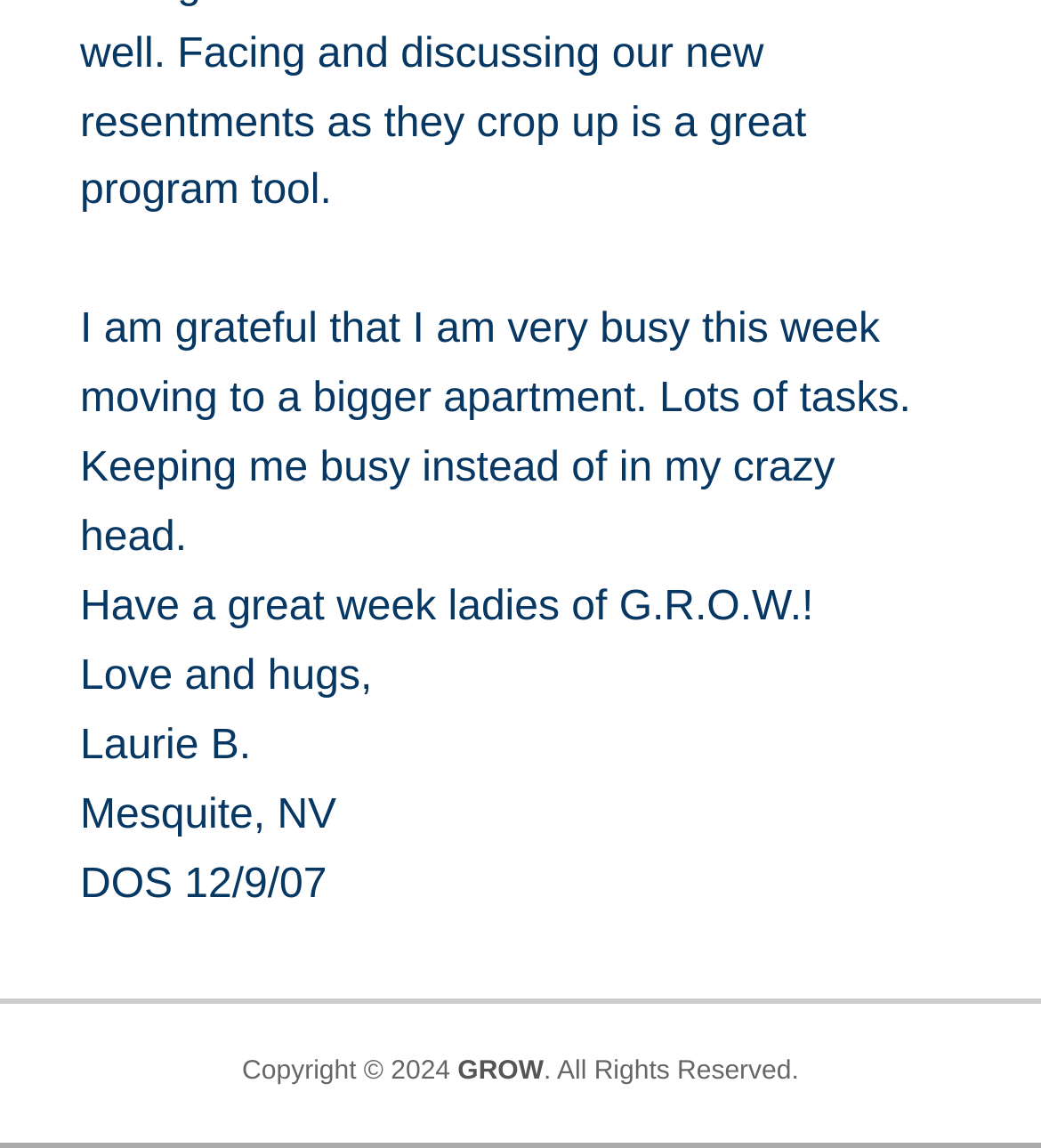Who is the author of the message?
Look at the image and provide a short answer using one word or a phrase.

Laurie B.